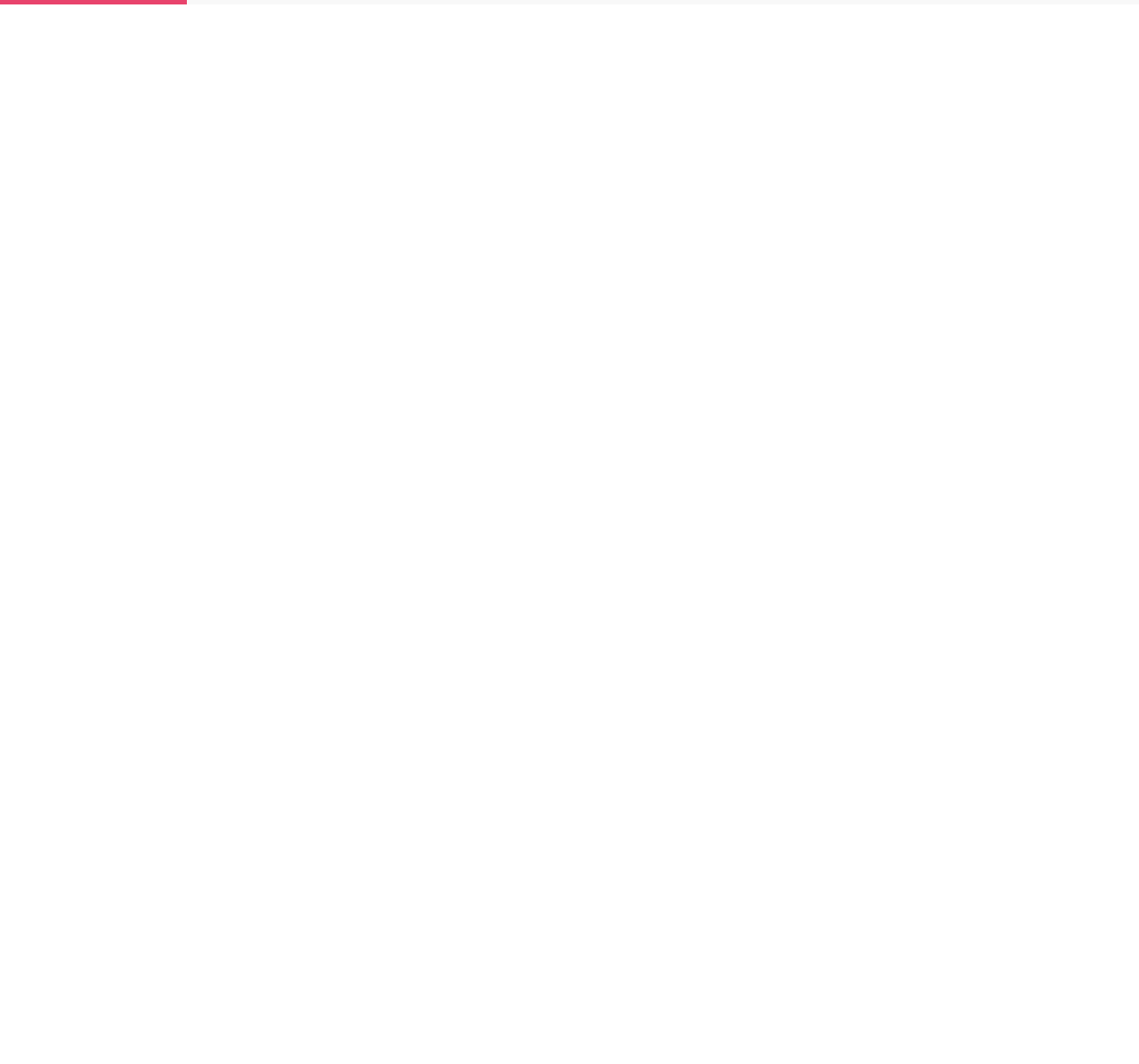Use a single word or phrase to answer the question:
What is the address of DebtCrusher?

49 Grand Street, Los Angeles